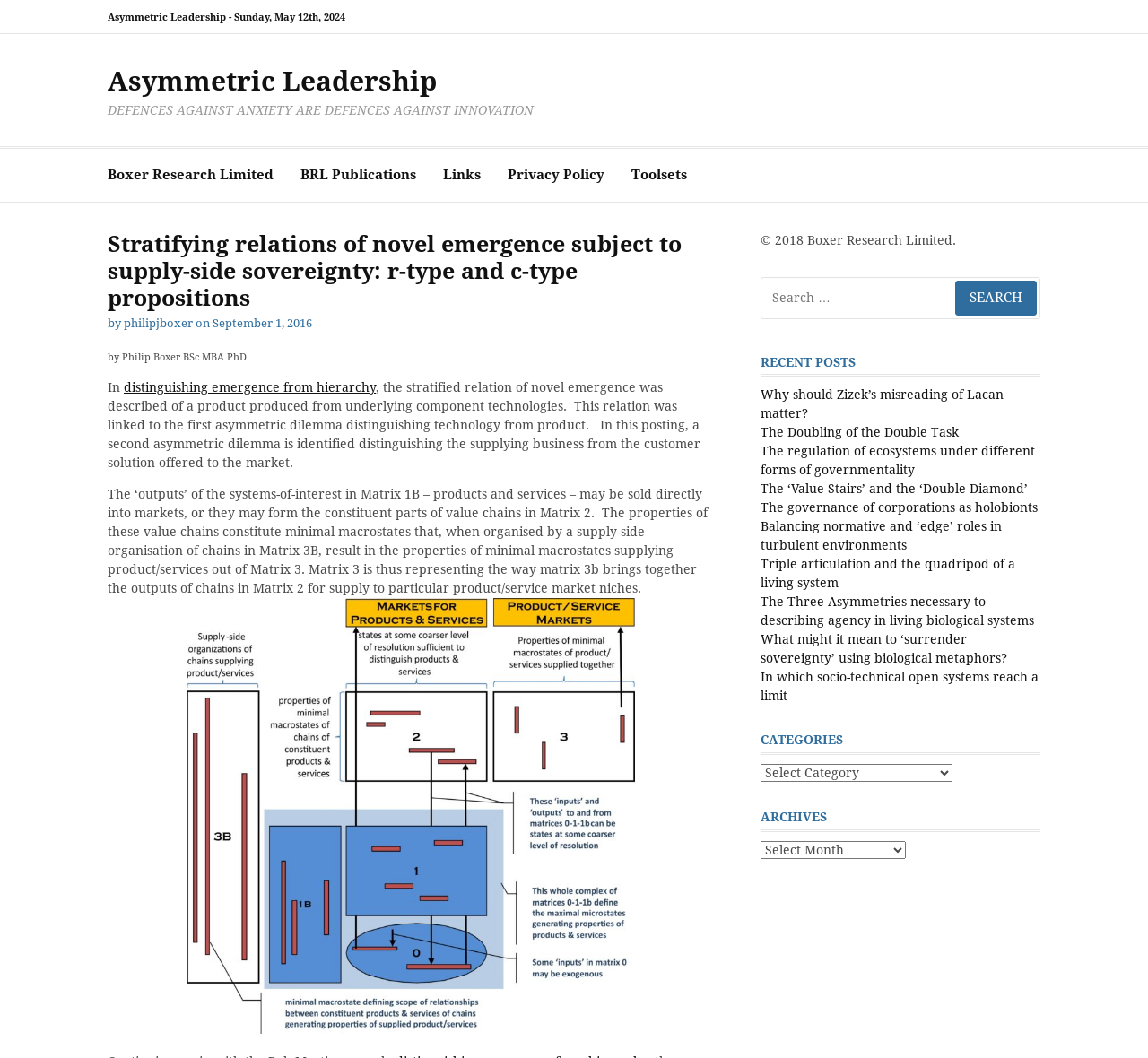Could you specify the bounding box coordinates for the clickable section to complete the following instruction: "View the 'RECENT POSTS'"?

[0.662, 0.335, 0.906, 0.356]